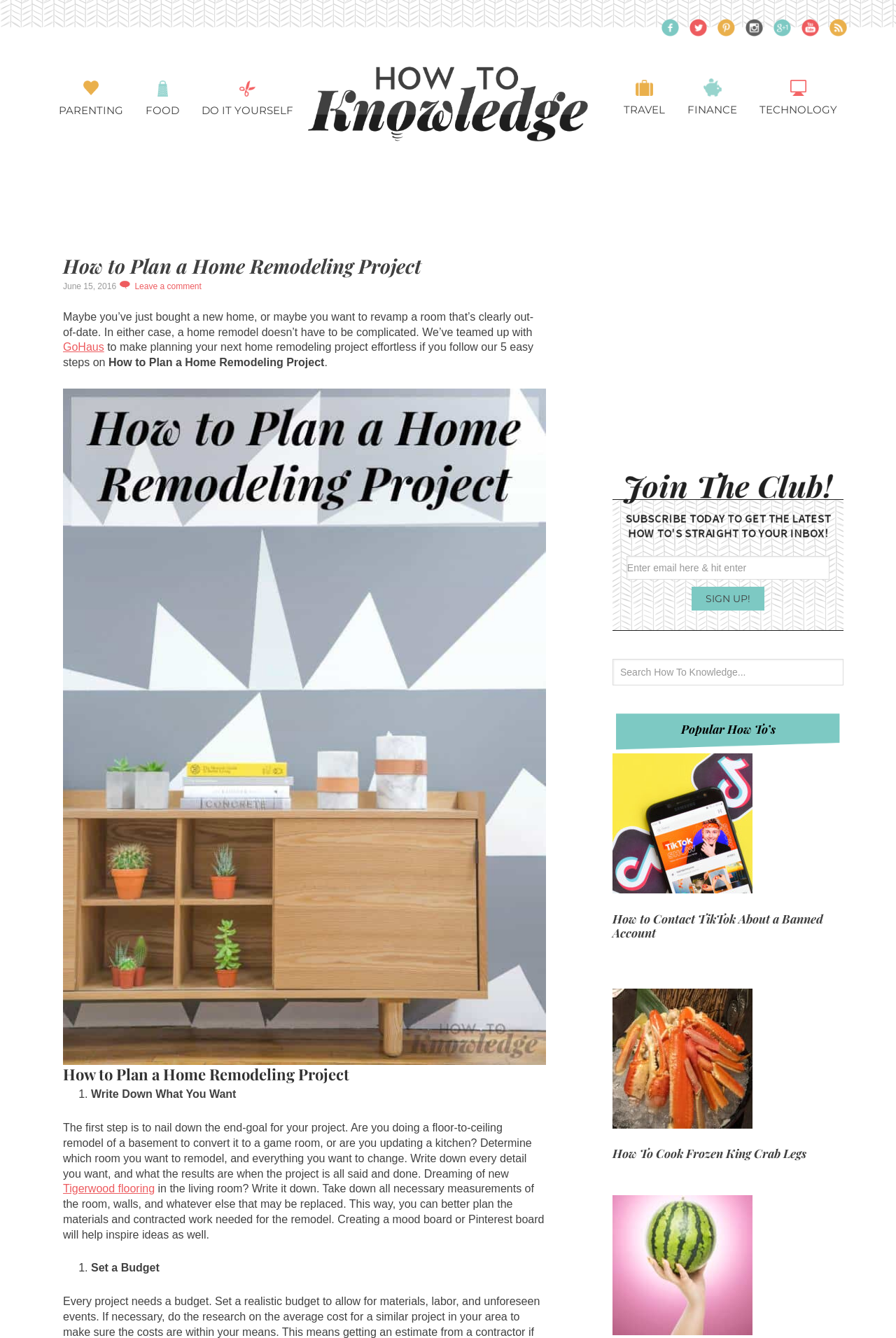Answer this question in one word or a short phrase: How many steps are mentioned in the guide to plan a home remodeling project?

5